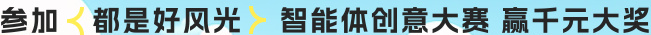Use a single word or phrase to answer this question: 
What is the prize for the contest?

A thousand yuan